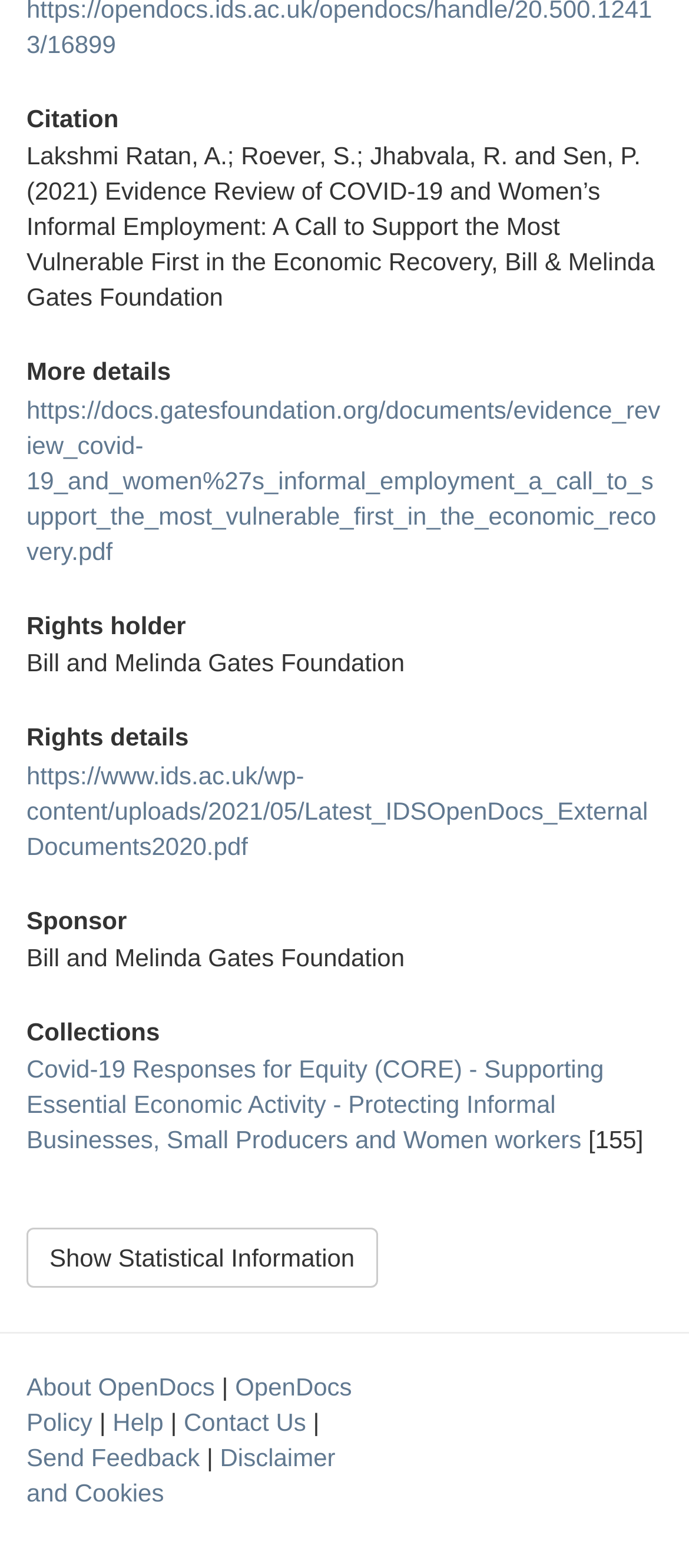Determine the bounding box coordinates for the clickable element required to fulfill the instruction: "Show statistical information". Provide the coordinates as four float numbers between 0 and 1, i.e., [left, top, right, bottom].

[0.038, 0.783, 0.548, 0.822]